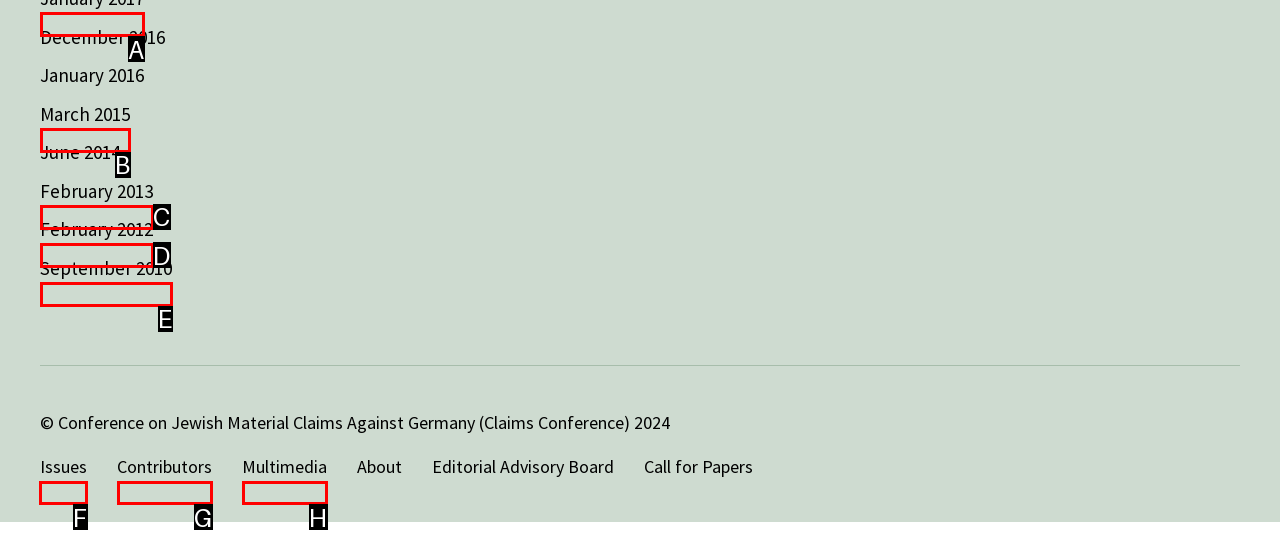Point out the HTML element I should click to achieve the following: Get directions to the venue Reply with the letter of the selected element.

None